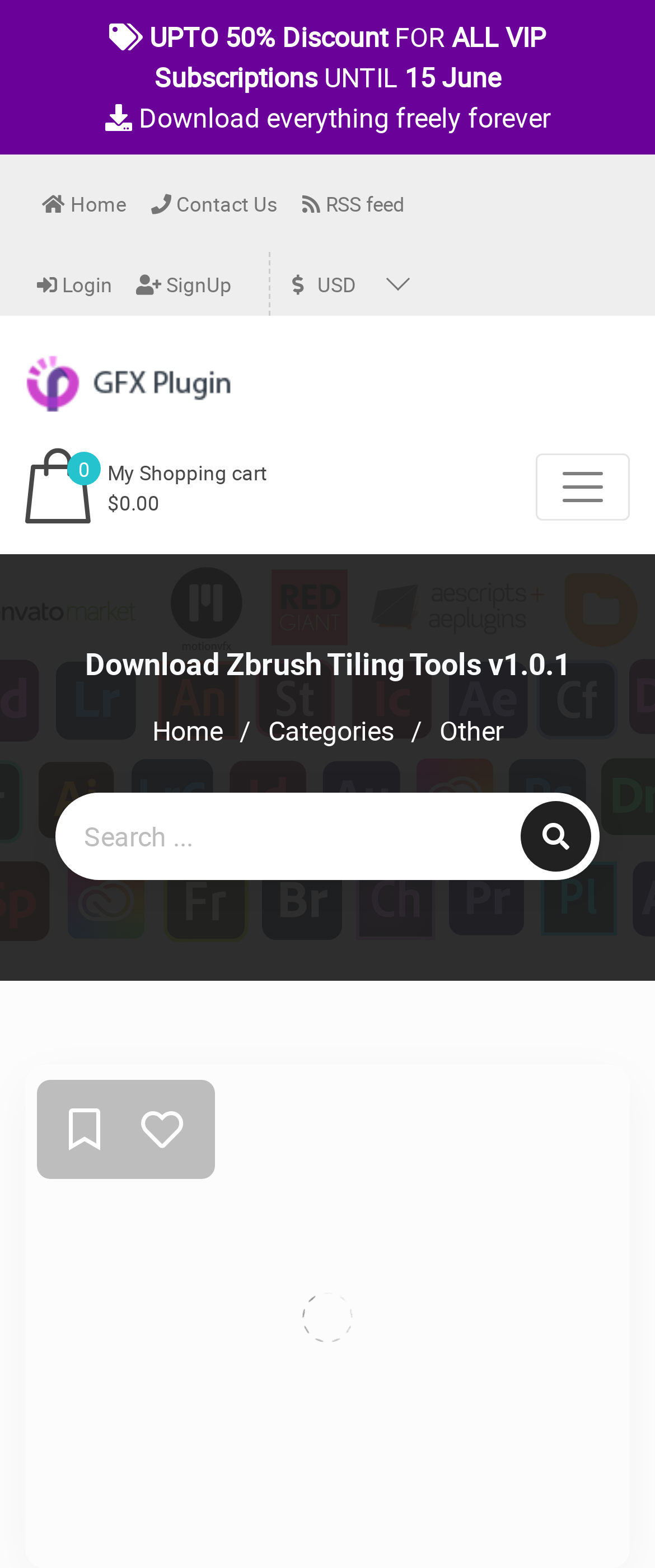Can you provide the bounding box coordinates for the element that should be clicked to implement the instruction: "Click on the login button"?

[0.056, 0.172, 0.172, 0.19]